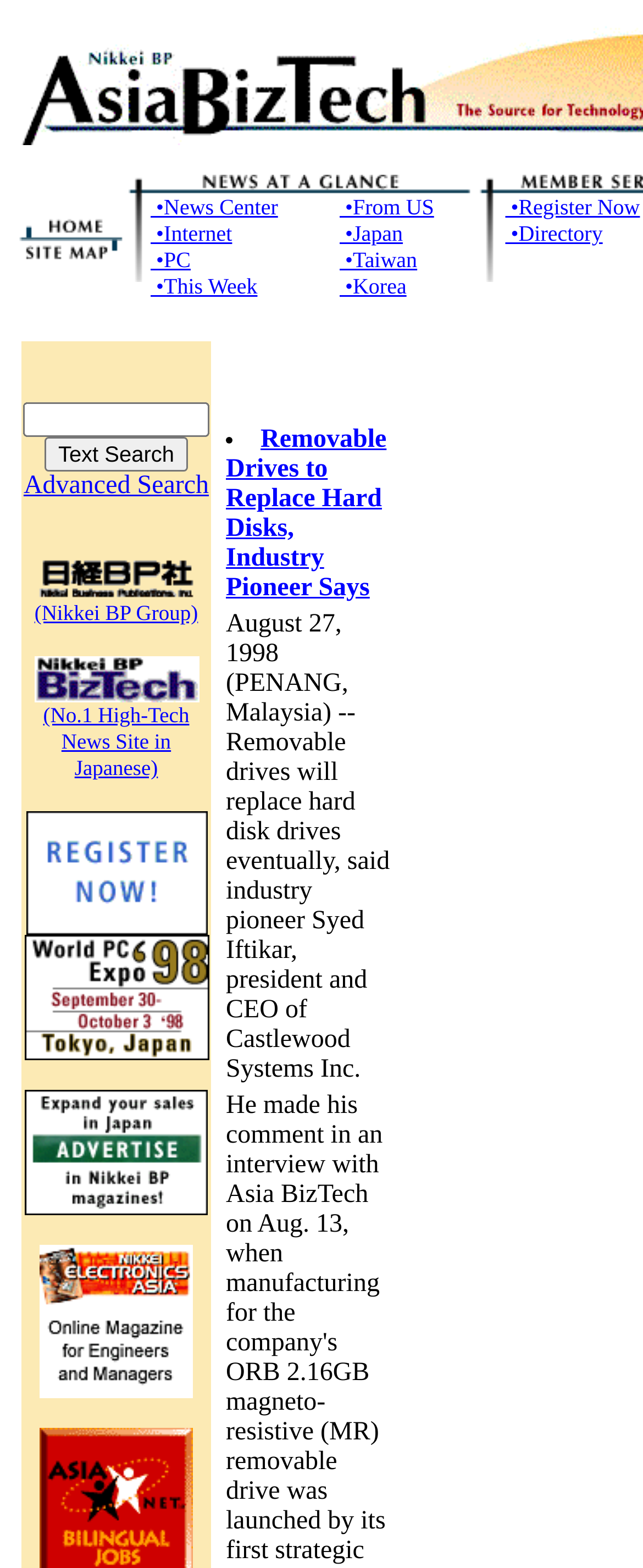Determine the bounding box coordinates of the clickable region to execute the instruction: "Visit rahul_deo_gupta's page". The coordinates should be four float numbers between 0 and 1, denoted as [left, top, right, bottom].

None